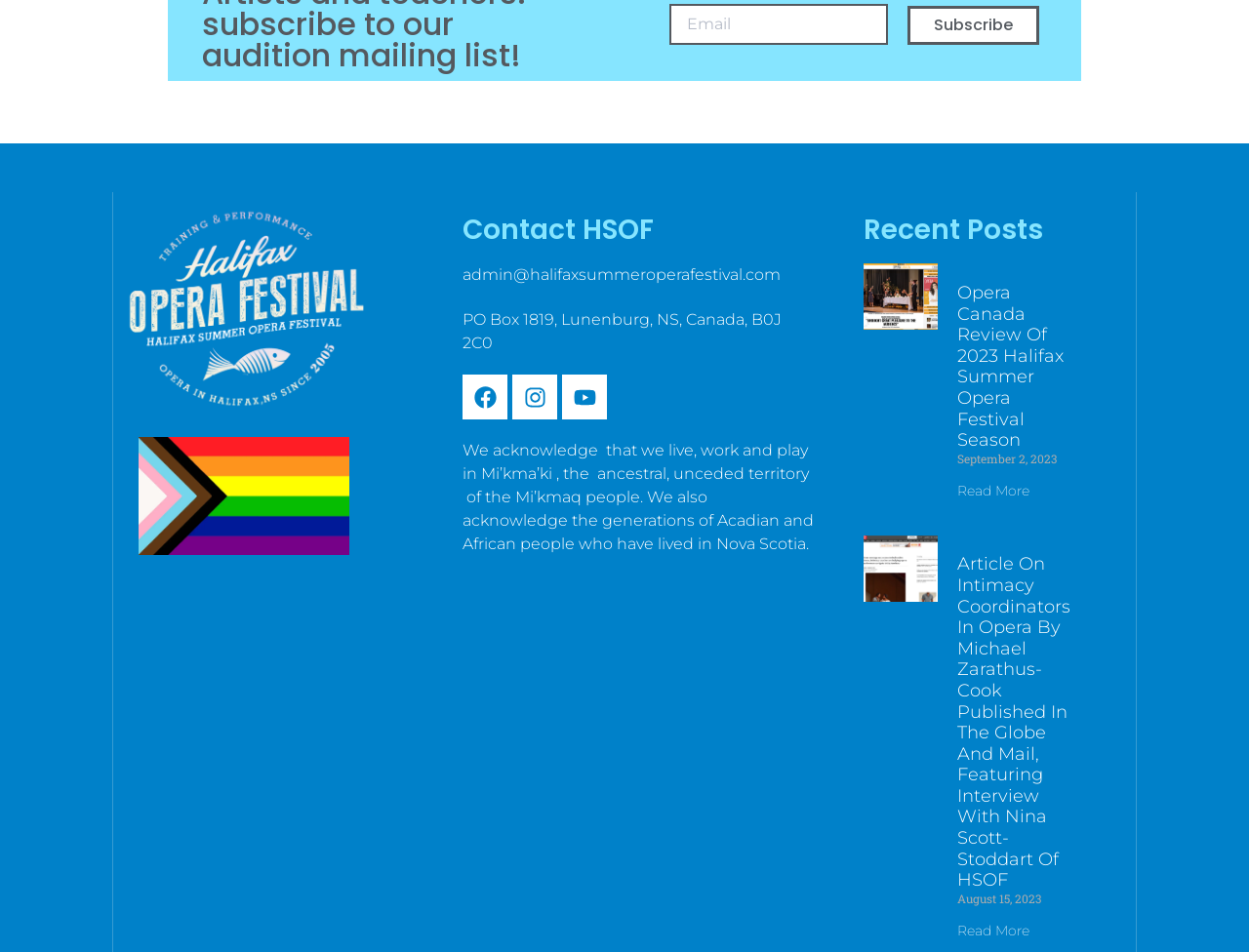Bounding box coordinates should be provided in the format (top-left x, top-left y, bottom-right x, bottom-right y) with all values between 0 and 1. Identify the bounding box for this UI element: Read More

[0.767, 0.507, 0.824, 0.525]